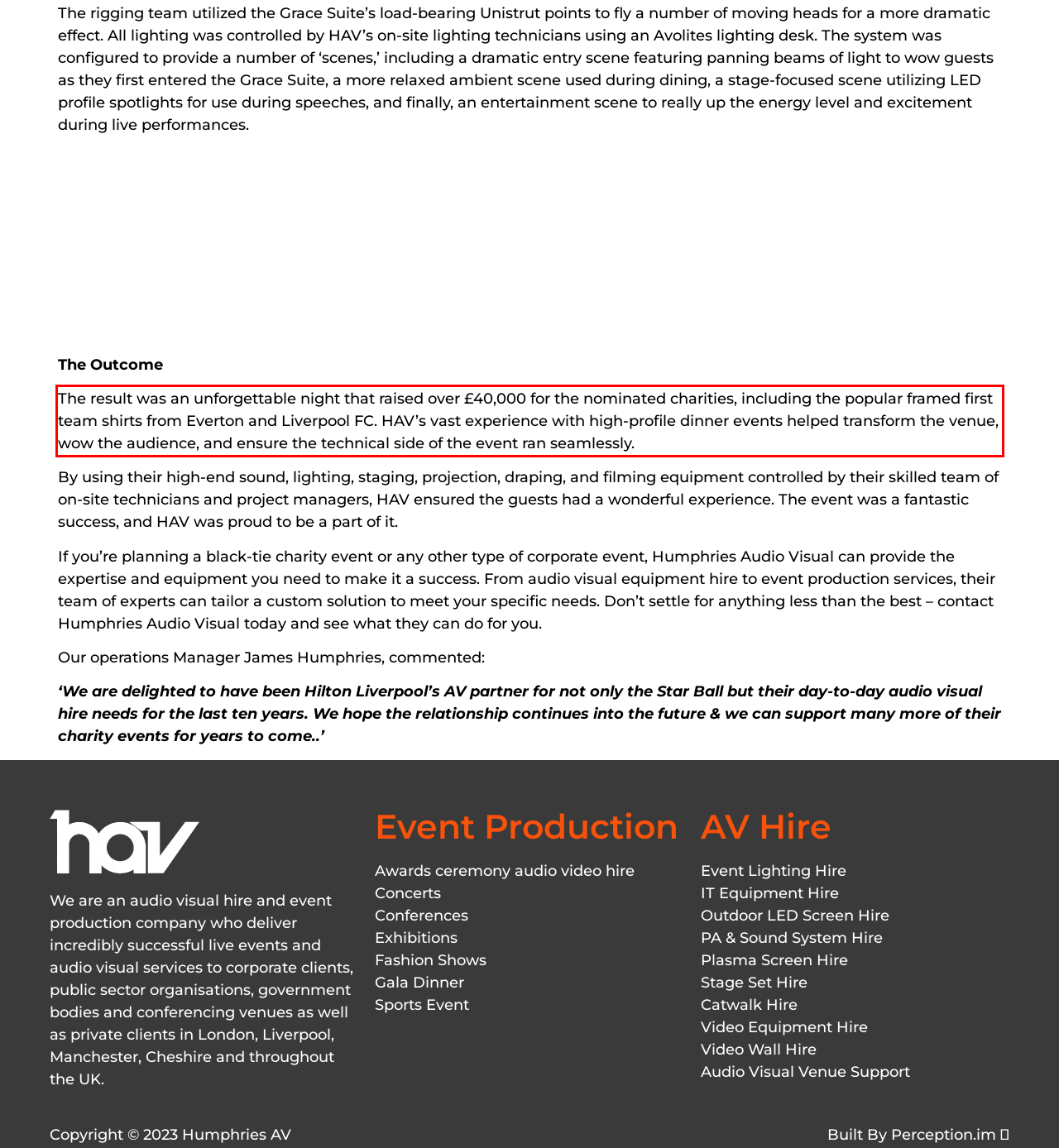Please perform OCR on the text within the red rectangle in the webpage screenshot and return the text content.

The result was an unforgettable night that raised over £40,000 for the nominated charities, including the popular framed first team shirts from Everton and Liverpool FC. HAV’s vast experience with high-profile dinner events helped transform the venue, wow the audience, and ensure the technical side of the event ran seamlessly.